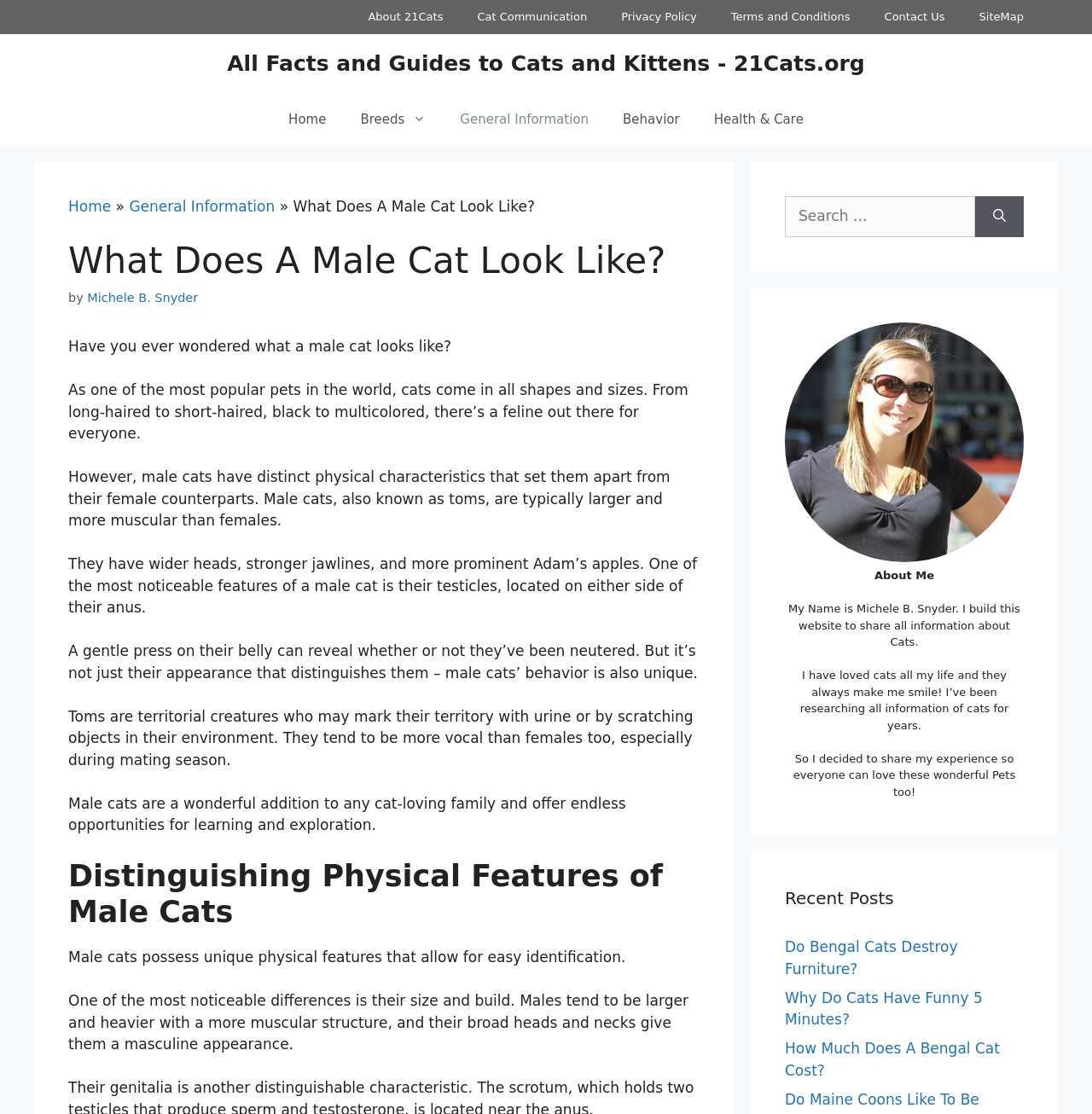Determine the bounding box coordinates (top-left x, top-left y, bottom-right x, bottom-right y) of the UI element described in the following text: Register

None